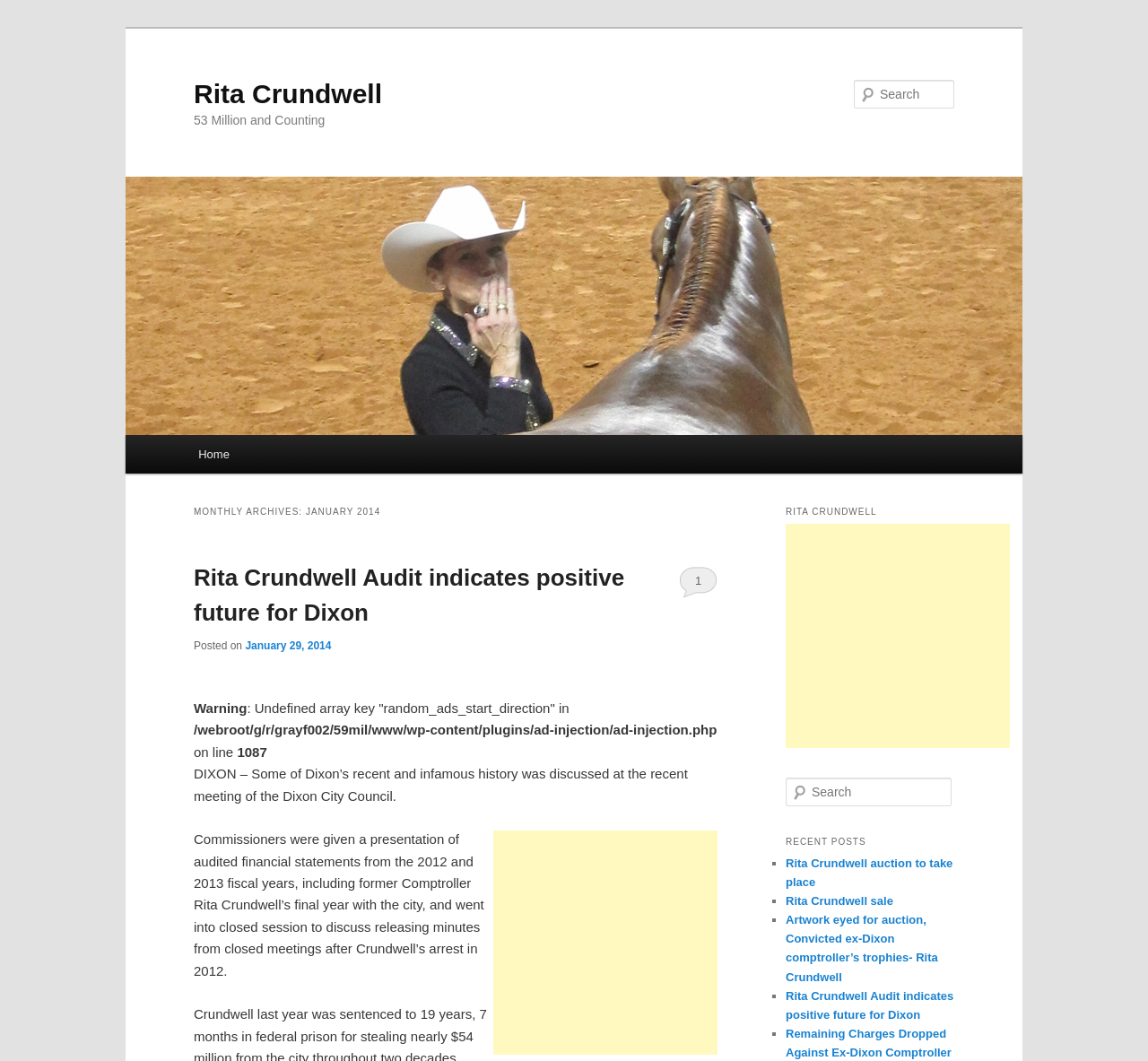Please specify the bounding box coordinates for the clickable region that will help you carry out the instruction: "Read about Rita Crundwell sale".

[0.684, 0.843, 0.778, 0.855]